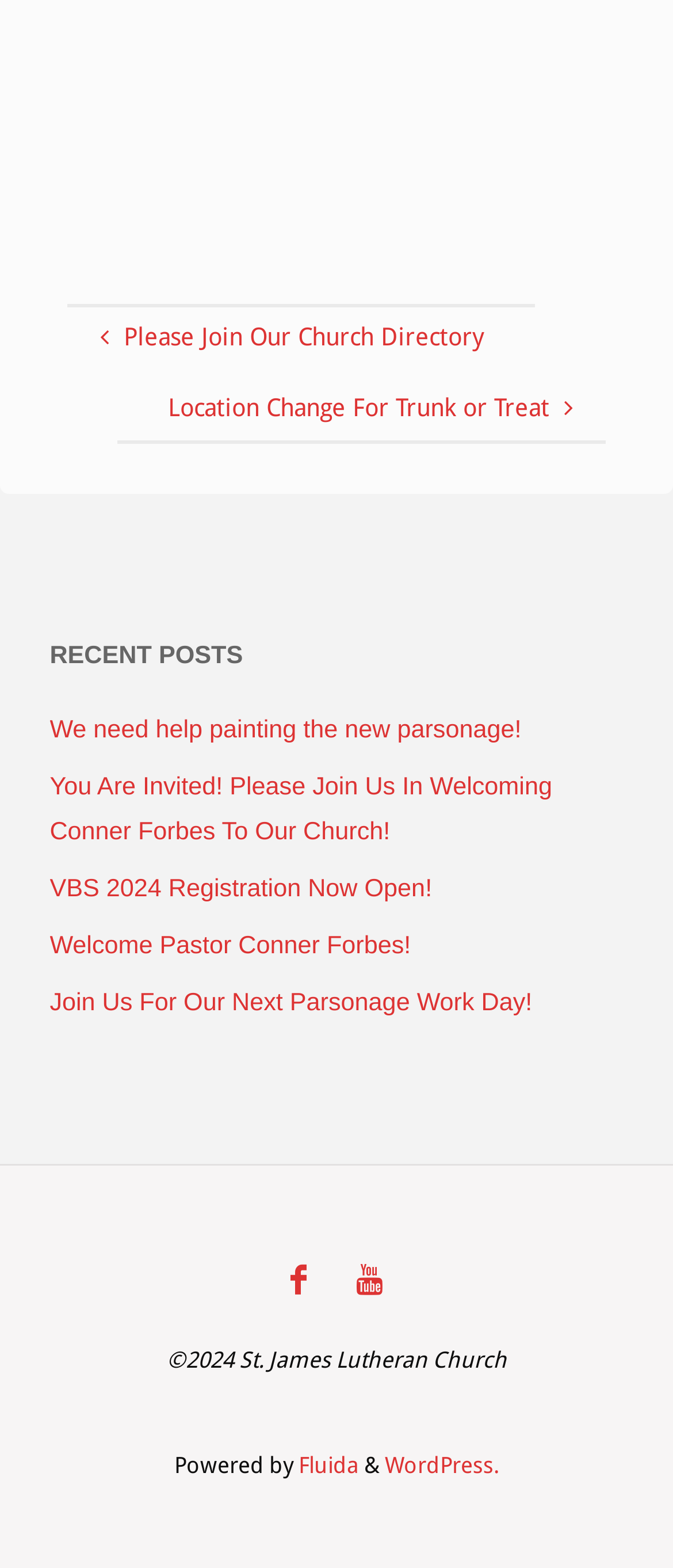Using the webpage screenshot, find the UI element described by WordPress.. Provide the bounding box coordinates in the format (top-left x, top-left y, bottom-right x, bottom-right y), ensuring all values are floating point numbers between 0 and 1.

[0.572, 0.926, 0.741, 0.942]